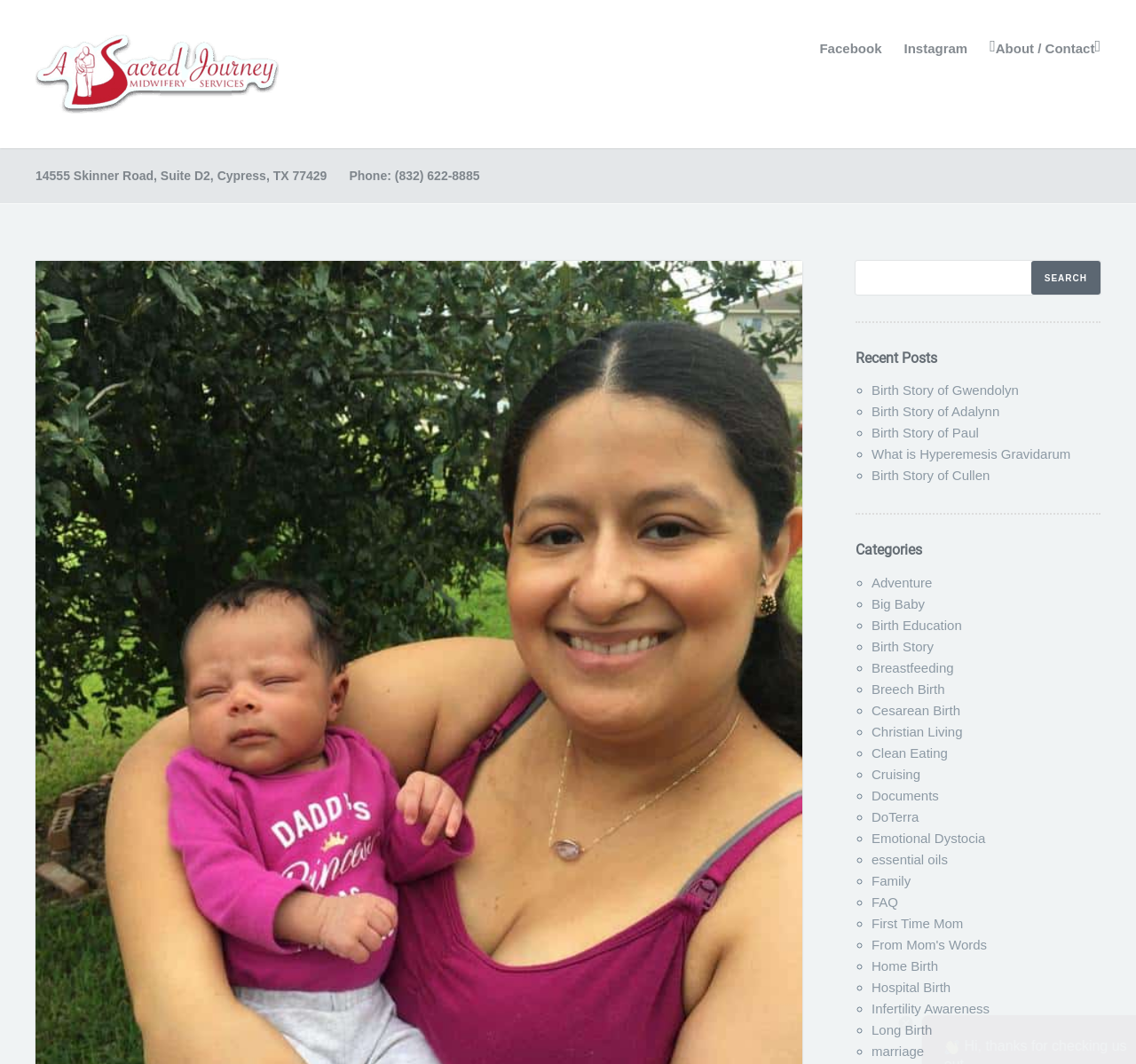Determine the bounding box coordinates of the element that should be clicked to execute the following command: "Contact via phone".

[0.307, 0.139, 0.438, 0.191]